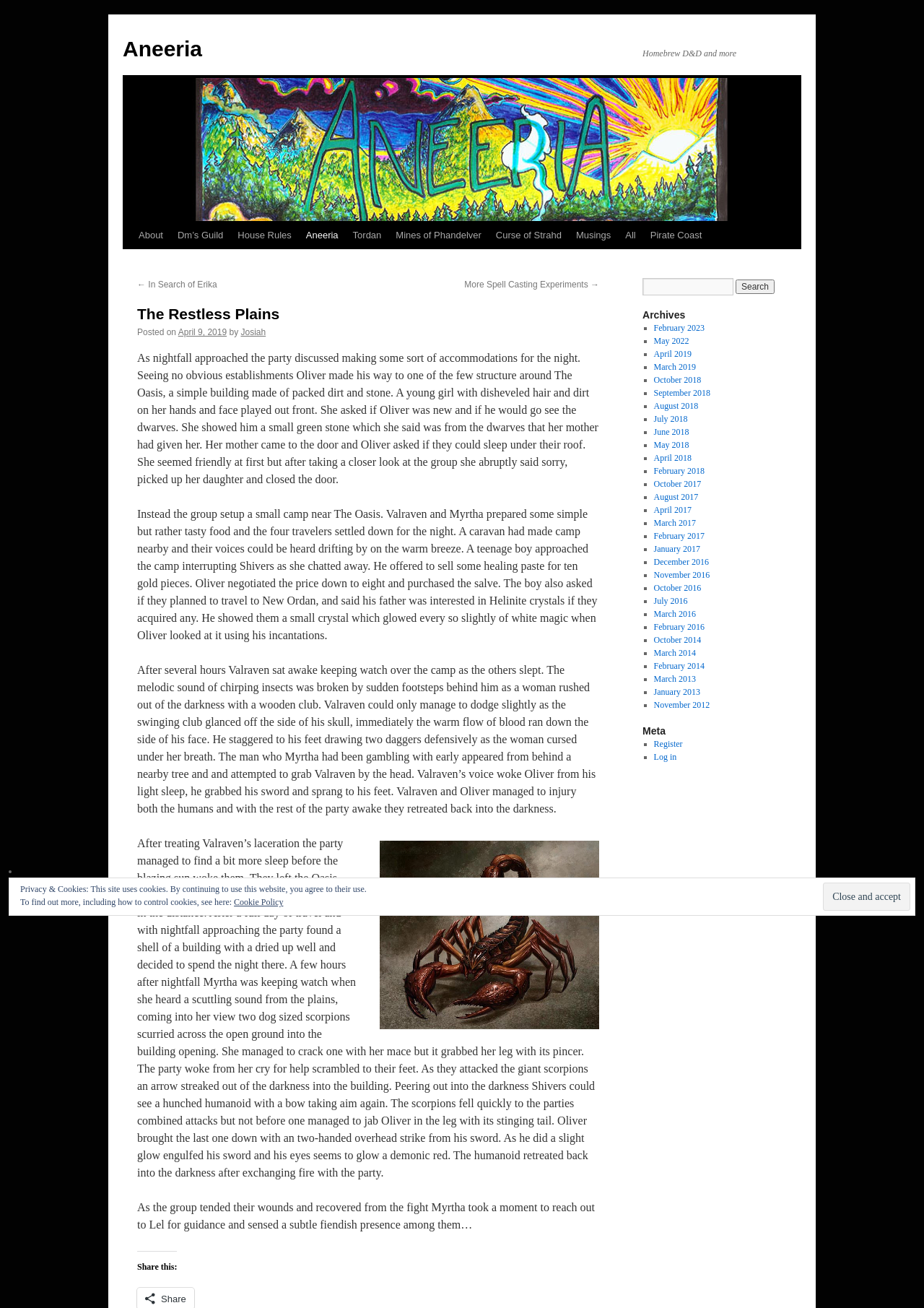Answer this question using a single word or a brief phrase:
What is the name of the character who was attacked by a woman with a wooden club?

Valraven